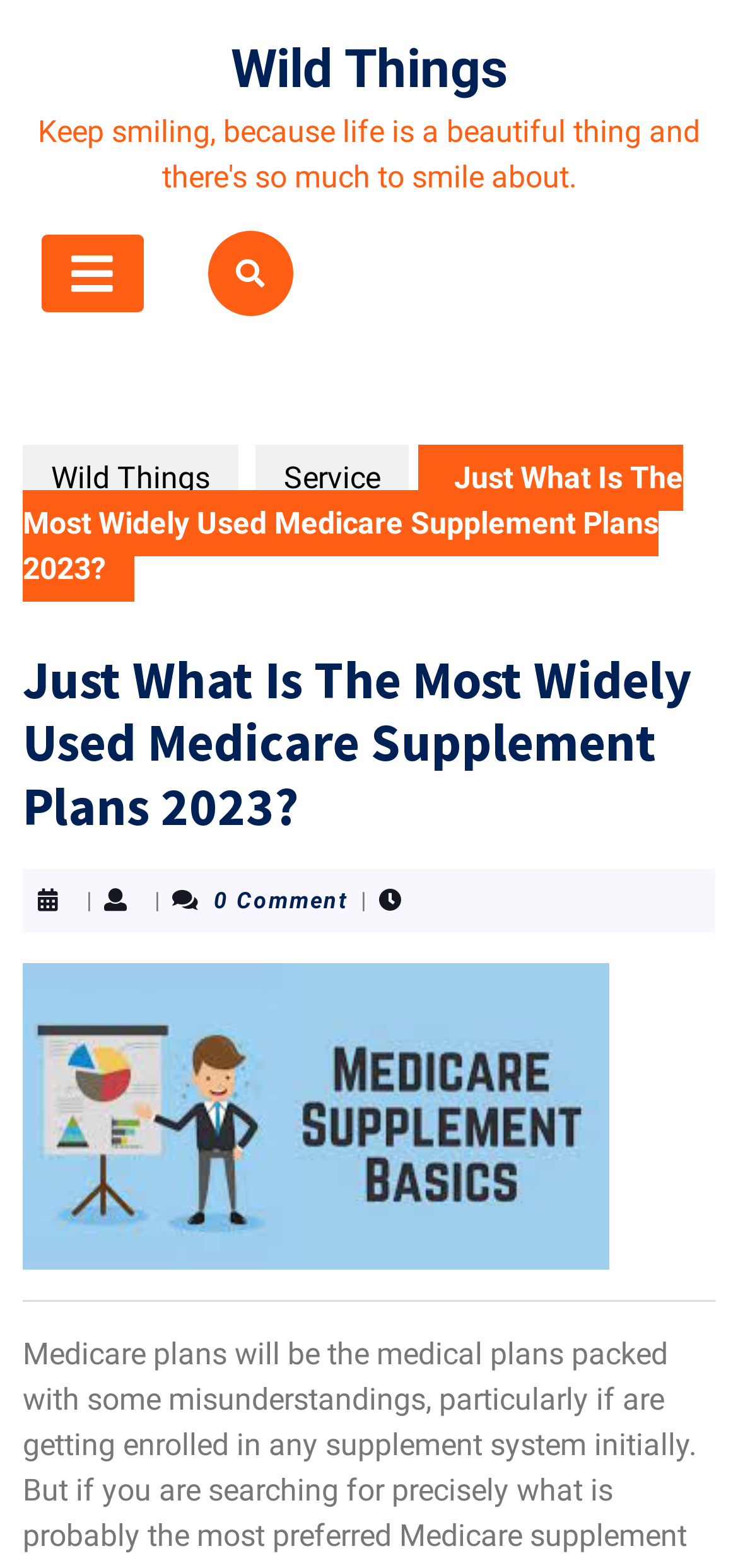What is the text above the post thumbnail image?
Using the information from the image, give a concise answer in one word or a short phrase.

Just What Is The Most Widely Used Medicare Supplement Plans 2023?